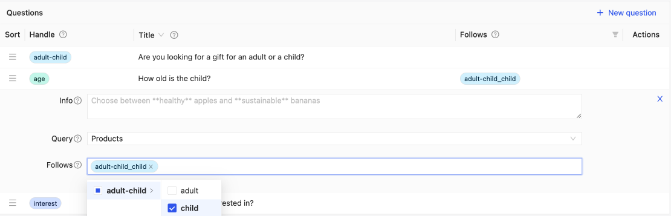Offer an in-depth caption of the image, mentioning all notable aspects.

This image showcases a user interface for a questionnaire design tool. The screen features fields and options relevant to crafting questions for a survey. At the top, a question titled "Are you looking for a gift for an adult or a child?" is presented, indicating the purpose of the inquiry. Below that, there is a follow-up question asking, "How old is the child?" with options for sorting, indicating a clear branching logic based on previous answers. 

The interface includes interactive elements such as dropdown menus for sorting preferences, querying products, and jotting down accompanying information. Additionally, the "Follows" section indicates that this question is linked to specific conditions, represented by the handle "adult-child." Users can also select interests such as "adult" or "child," signifying the audience for whom the gifts are intended. The layout is designed to facilitate easy navigation and provide clarity in data collection. Overall, this tool aims to streamline the process of creating targeted and logical survey questions.